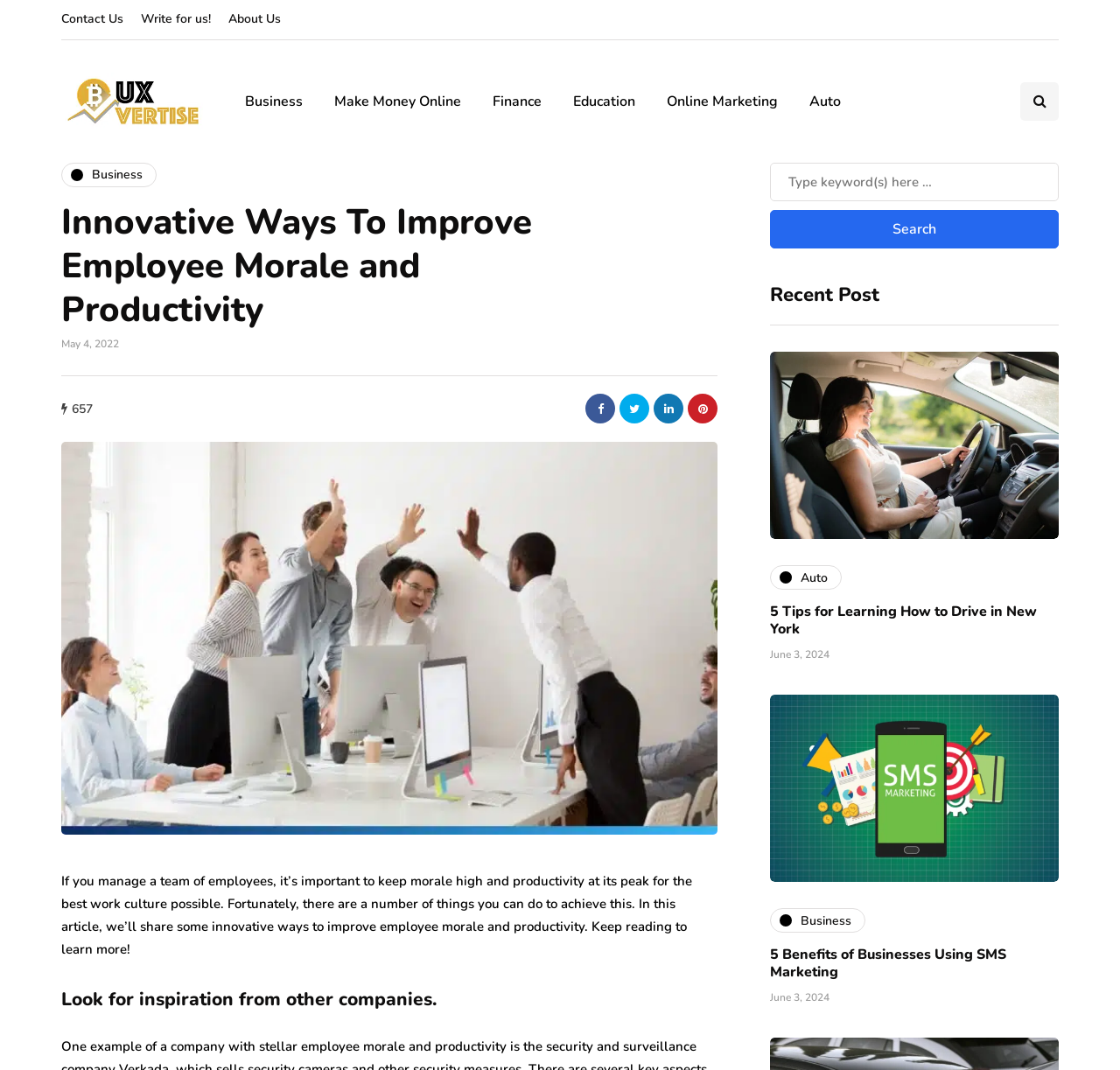Identify the bounding box coordinates of the region that needs to be clicked to carry out this instruction: "Click on Contact Us". Provide these coordinates as four float numbers ranging from 0 to 1, i.e., [left, top, right, bottom].

[0.055, 0.0, 0.118, 0.036]